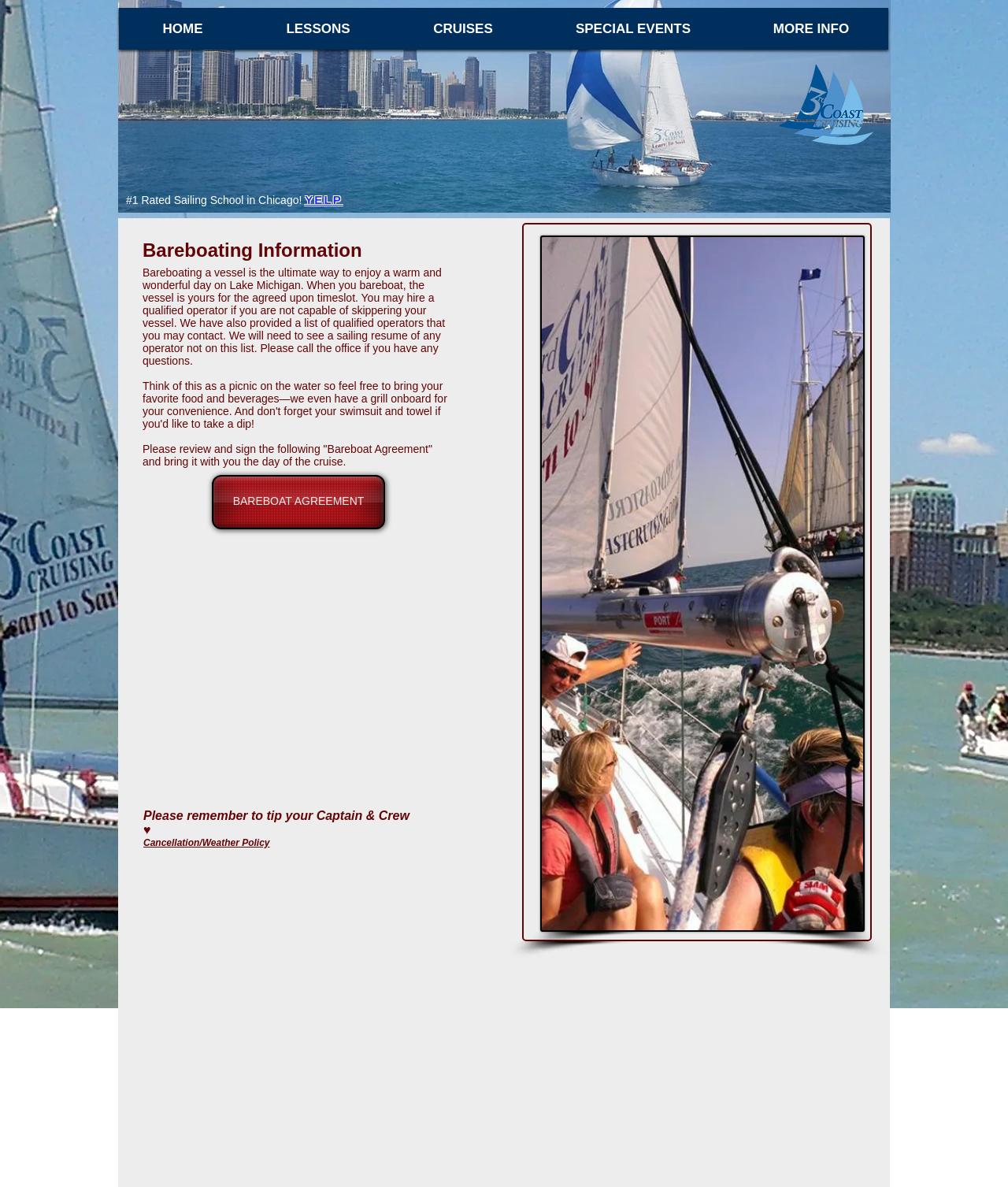Please provide the bounding box coordinates for the element that needs to be clicked to perform the instruction: "Review the 'Bareboat Agreement'". The coordinates must consist of four float numbers between 0 and 1, formatted as [left, top, right, bottom].

[0.21, 0.4, 0.382, 0.446]